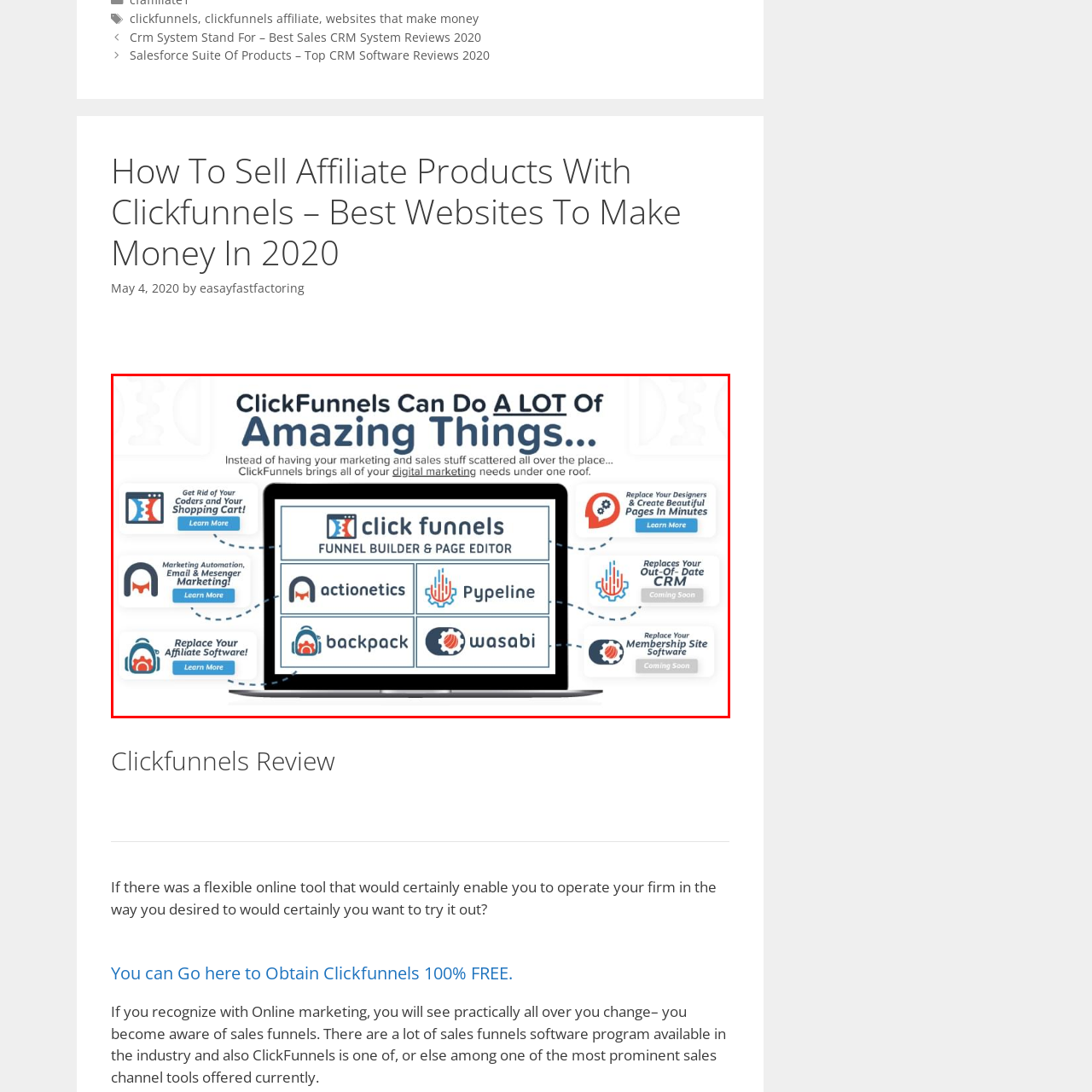What is the tagline at the top of the graphic?
Observe the image inside the red-bordered box and offer a detailed answer based on the visual details you find.

The tagline at the top of the graphic reads 'ClickFunnels Can Do A LOT Of Amazing Things…', suggesting the versatility and value of ClickFunnels in the marketing landscape, emphasizing its ability to consolidate various essential tools into a single platform.